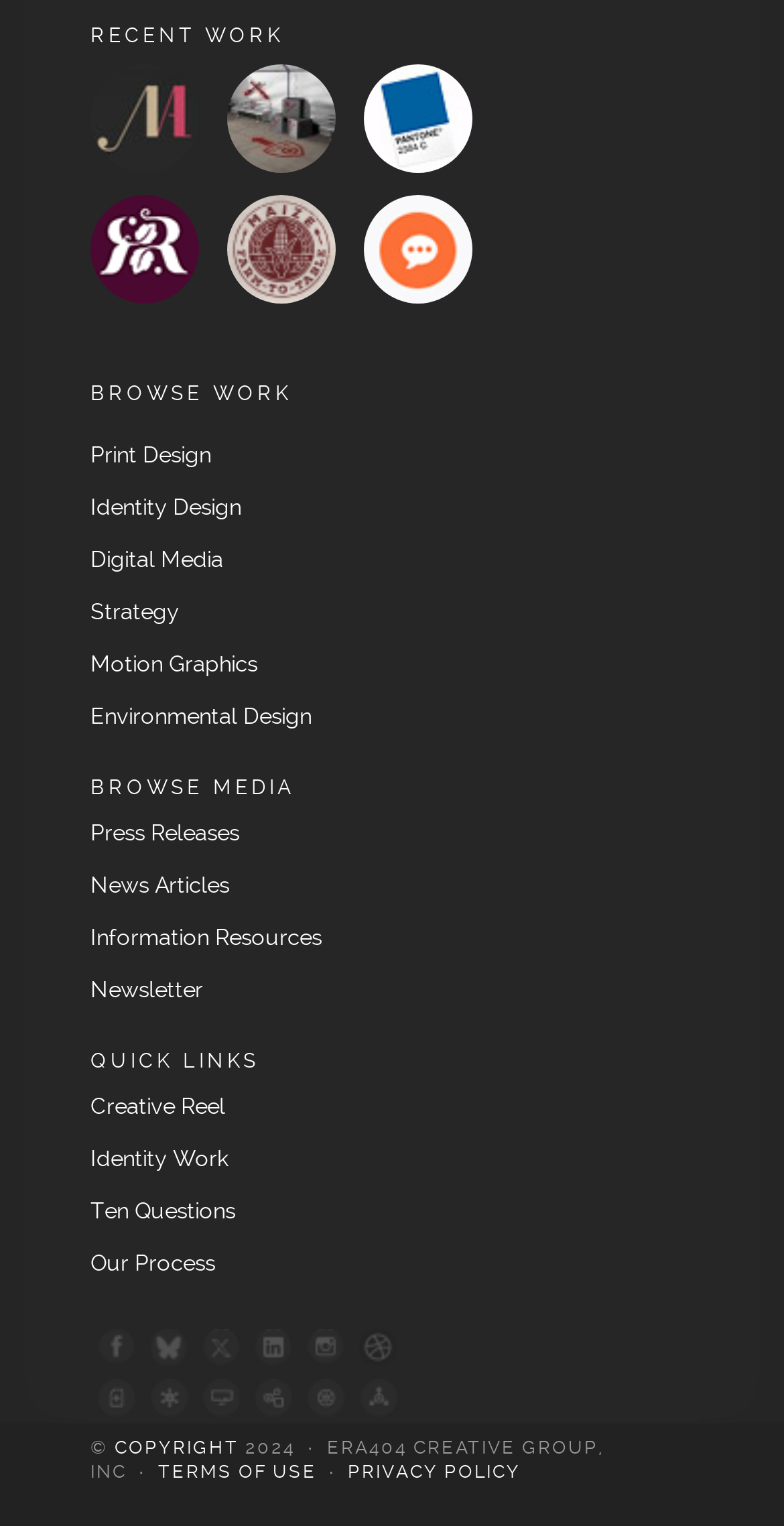Find the bounding box coordinates for the HTML element described as: "Info". The coordinates should consist of four float values between 0 and 1, i.e., [left, top, right, bottom].

[0.115, 0.161, 0.159, 0.174]